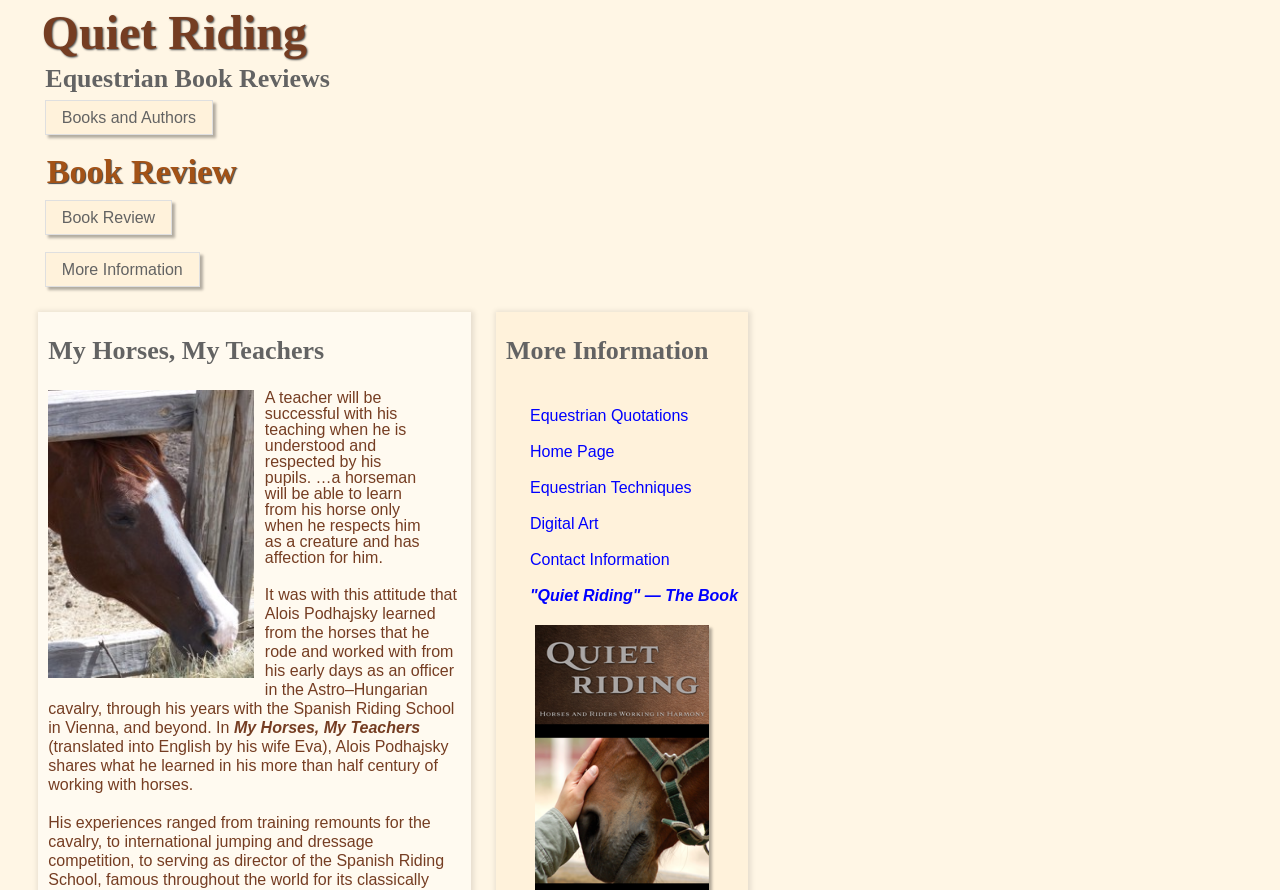Identify the bounding box coordinates of the area you need to click to perform the following instruction: "Read 'Book Review'".

[0.035, 0.224, 0.135, 0.264]